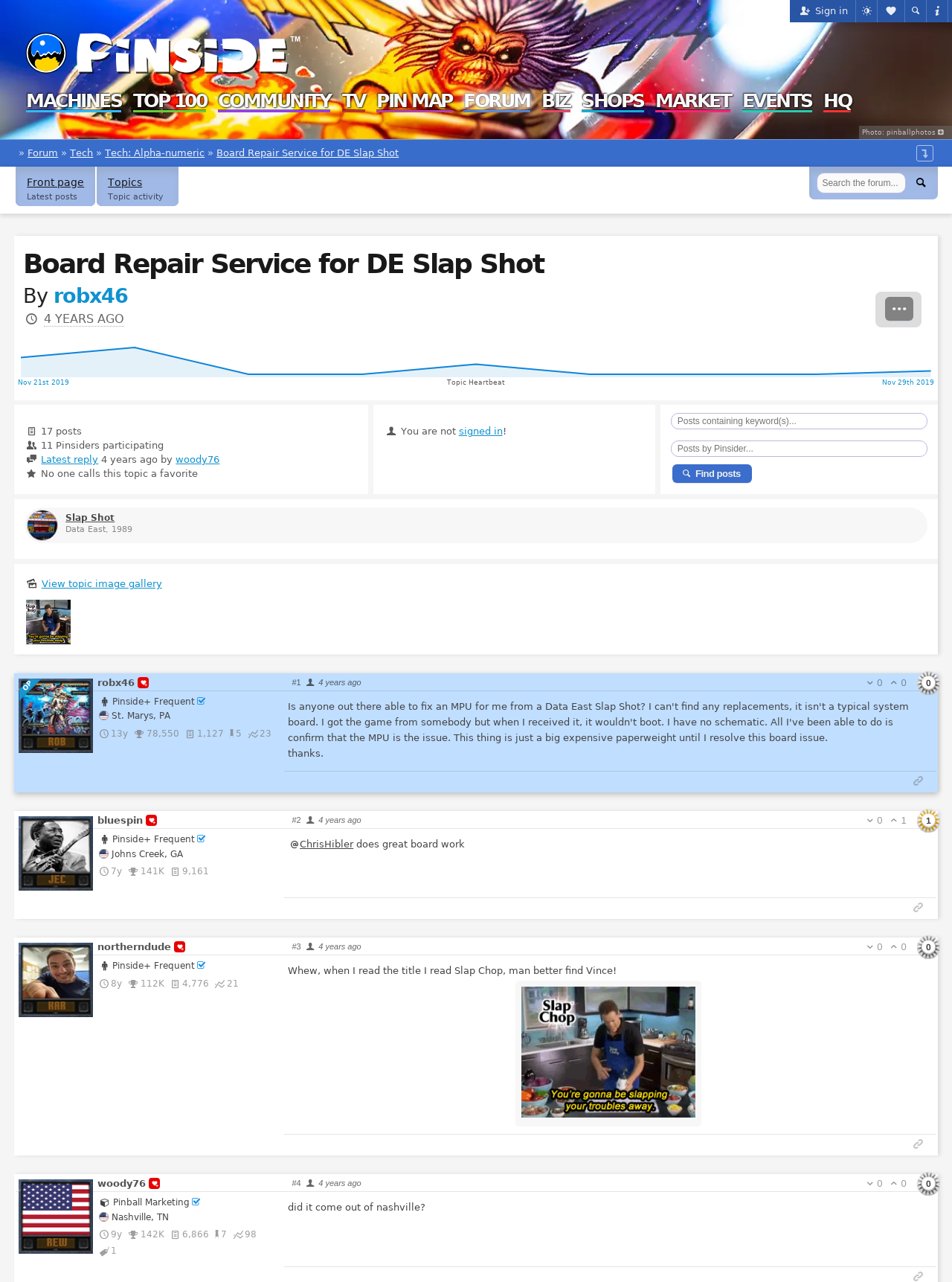Please examine the image and provide a detailed answer to the question: What is the name of the forum topic?

I found the answer by looking at the heading element with the text 'Board Repair Service for DE Slap Shot' which is located at the top of the webpage.